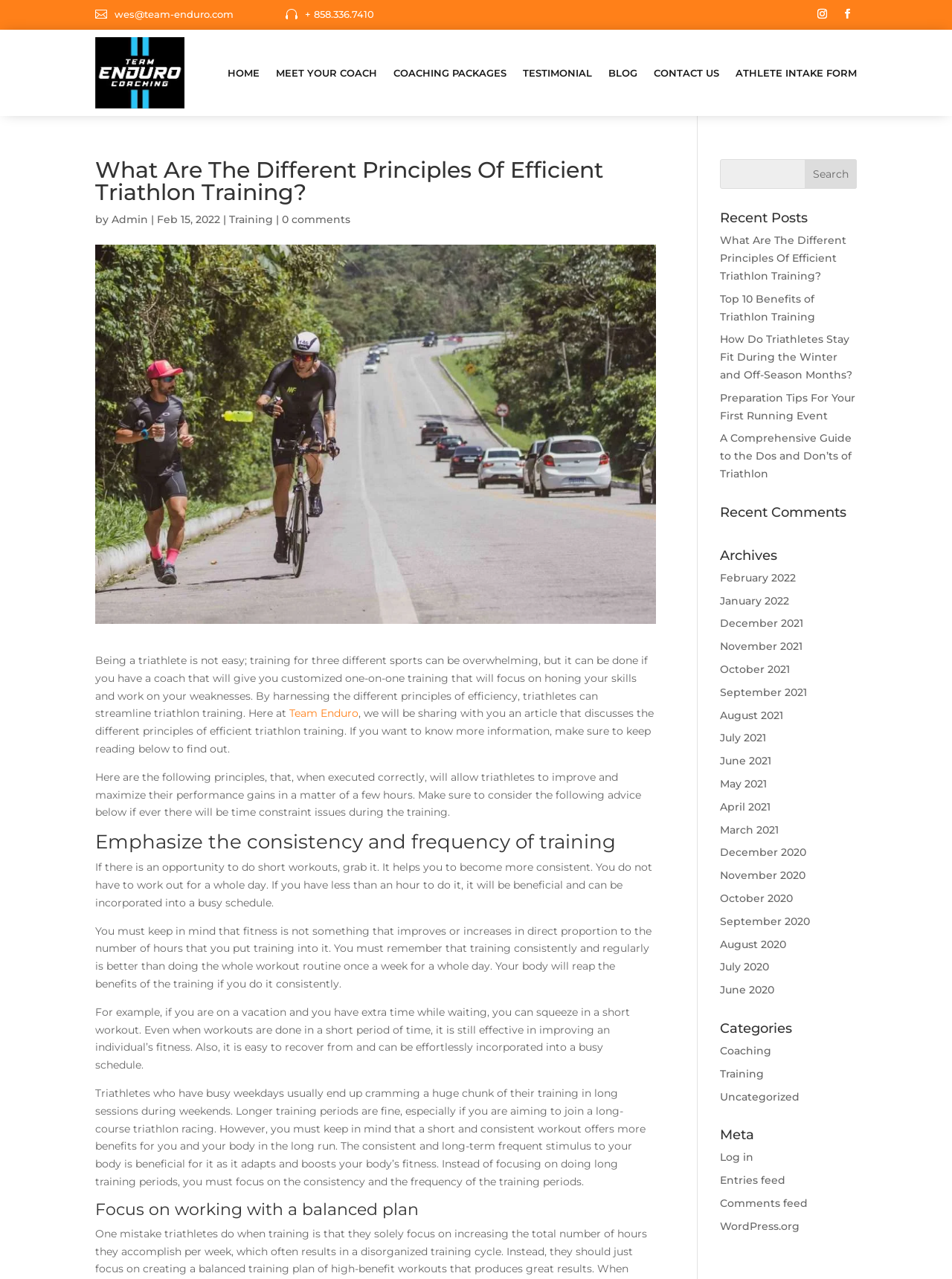What is the phone number of Team Enduro?
Please give a detailed and elaborate explanation in response to the question.

I found the phone number by looking at the top section of the webpage, where the contact information is provided. The phone number is '+ 858.336.7410'.